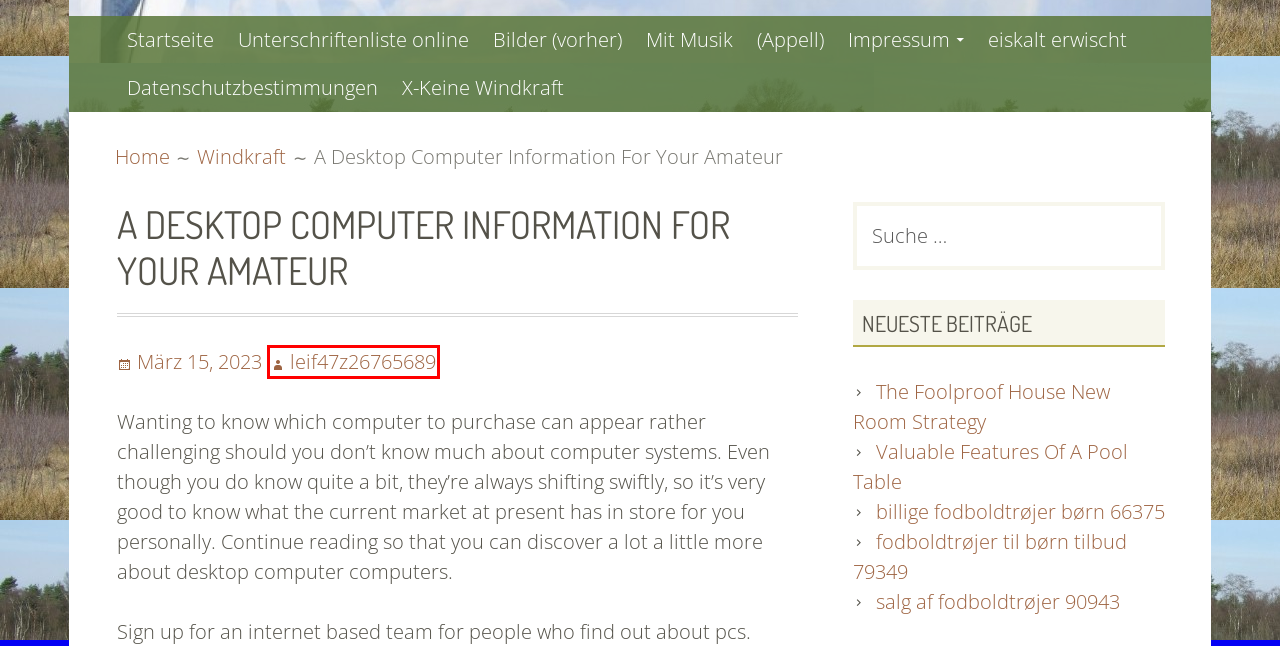You have a screenshot of a webpage with a red bounding box around a UI element. Determine which webpage description best matches the new webpage that results from clicking the element in the bounding box. Here are the candidates:
A. Bilder (vorher) - NATURPARK VS. WINDFARM
B. fodboldtrøjer til børn tilbud 79349 - NATURPARK VS. WINDFARM
C. The Foolproof House New Room Strategy - NATURPARK VS. WINDFARM
D. Mit Musik - NATURPARK VS. WINDFARM
E. leif47z26765689, Autor auf NATURPARK VS. WINDFARM
F. salg af fodboldtrøjer 90943 - NATURPARK VS. WINDFARM
G. Windkraft Archive - NATURPARK VS. WINDFARM
H. X-Keine Windkraft - NATURPARK VS. WINDFARM

E